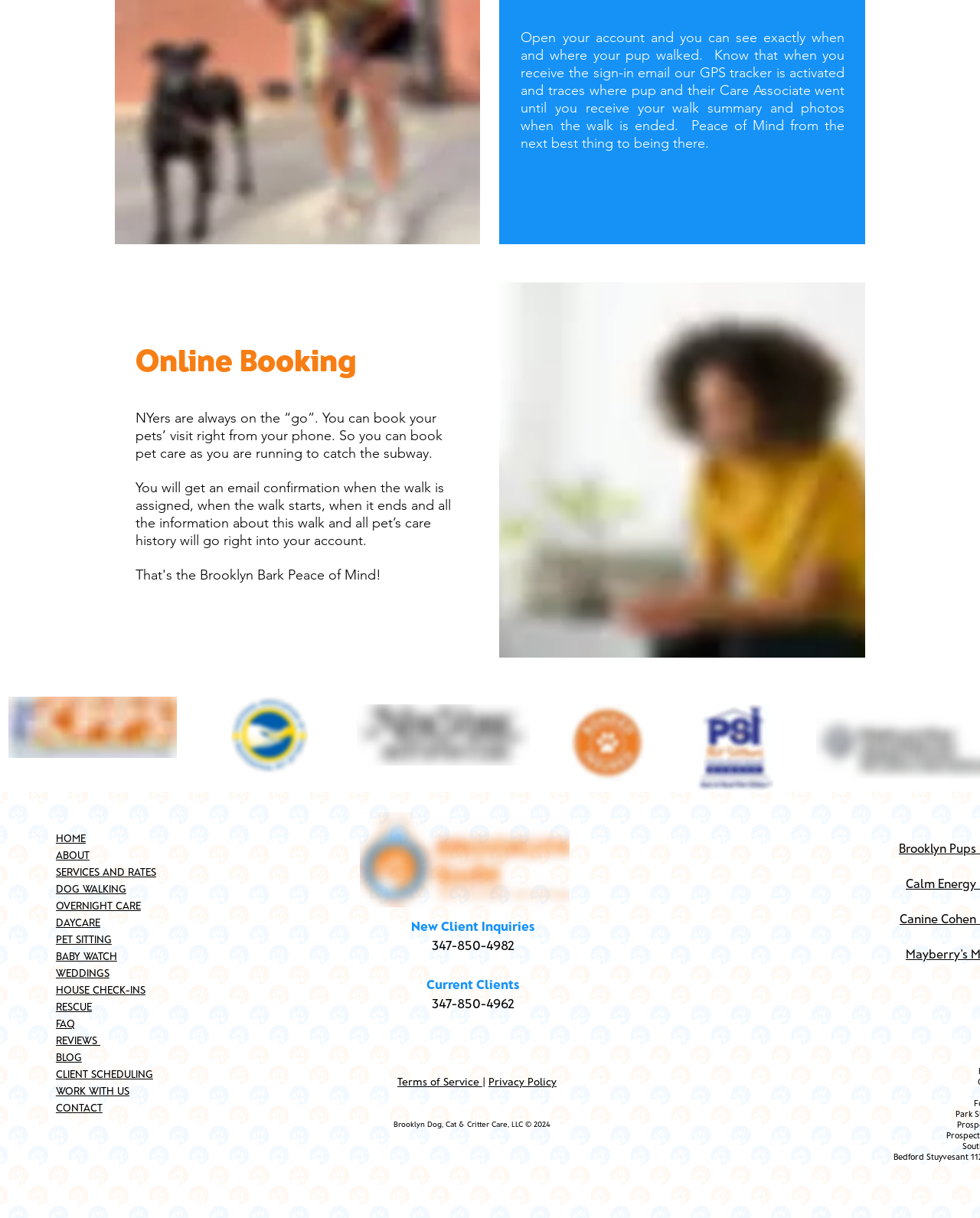Observe the image and answer the following question in detail: How can new clients contact Brooklyn Bark?

The webpage provides a phone number, 347-850-4982, for new clients to contact Brooklyn Bark for inquiries. This phone number is displayed prominently on the webpage, making it easy for new clients to get in touch with the company.